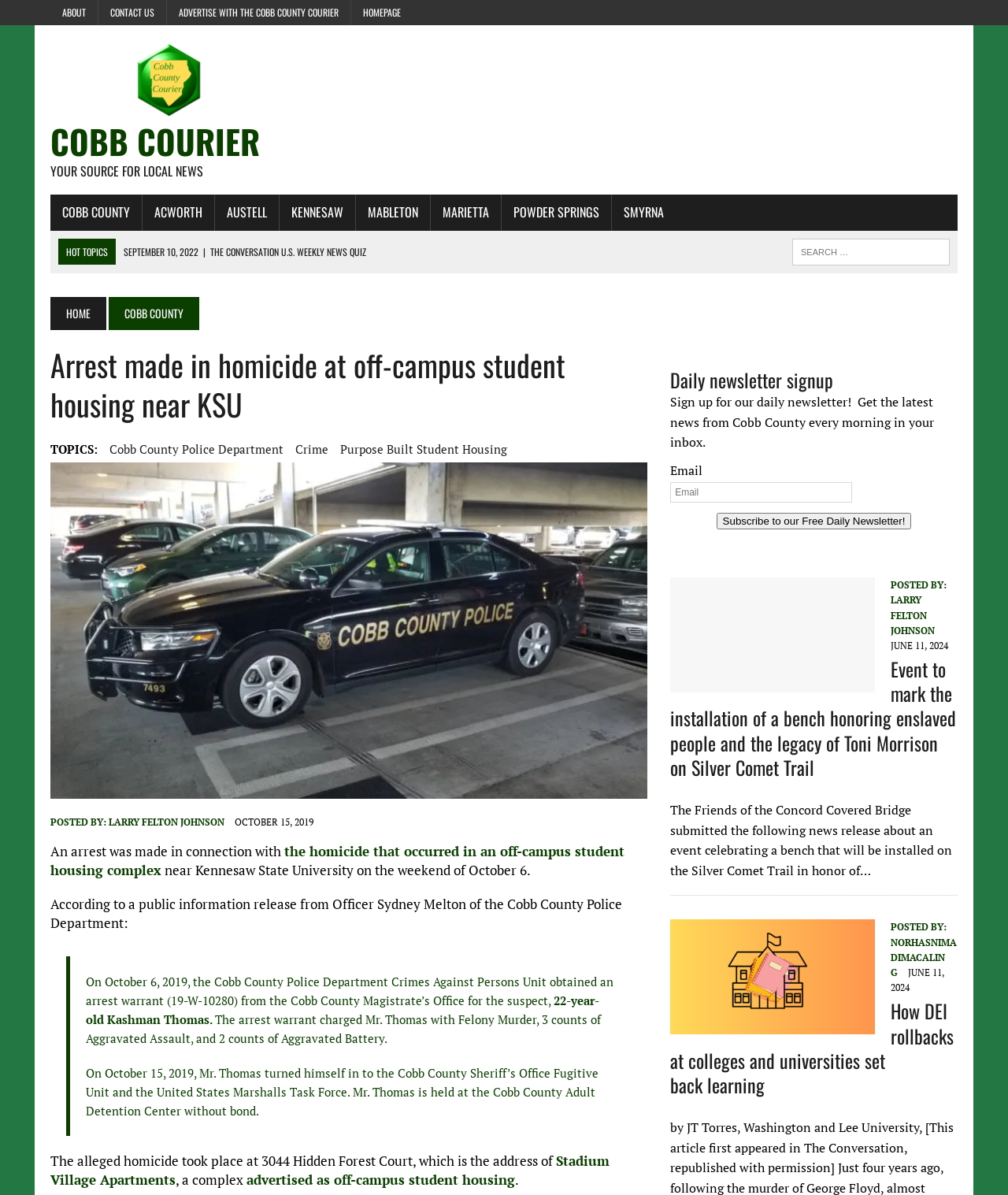Given the description: "Compelling Grace Archive", determine the bounding box coordinates of the UI element. The coordinates should be formatted as four float numbers between 0 and 1, [left, top, right, bottom].

None